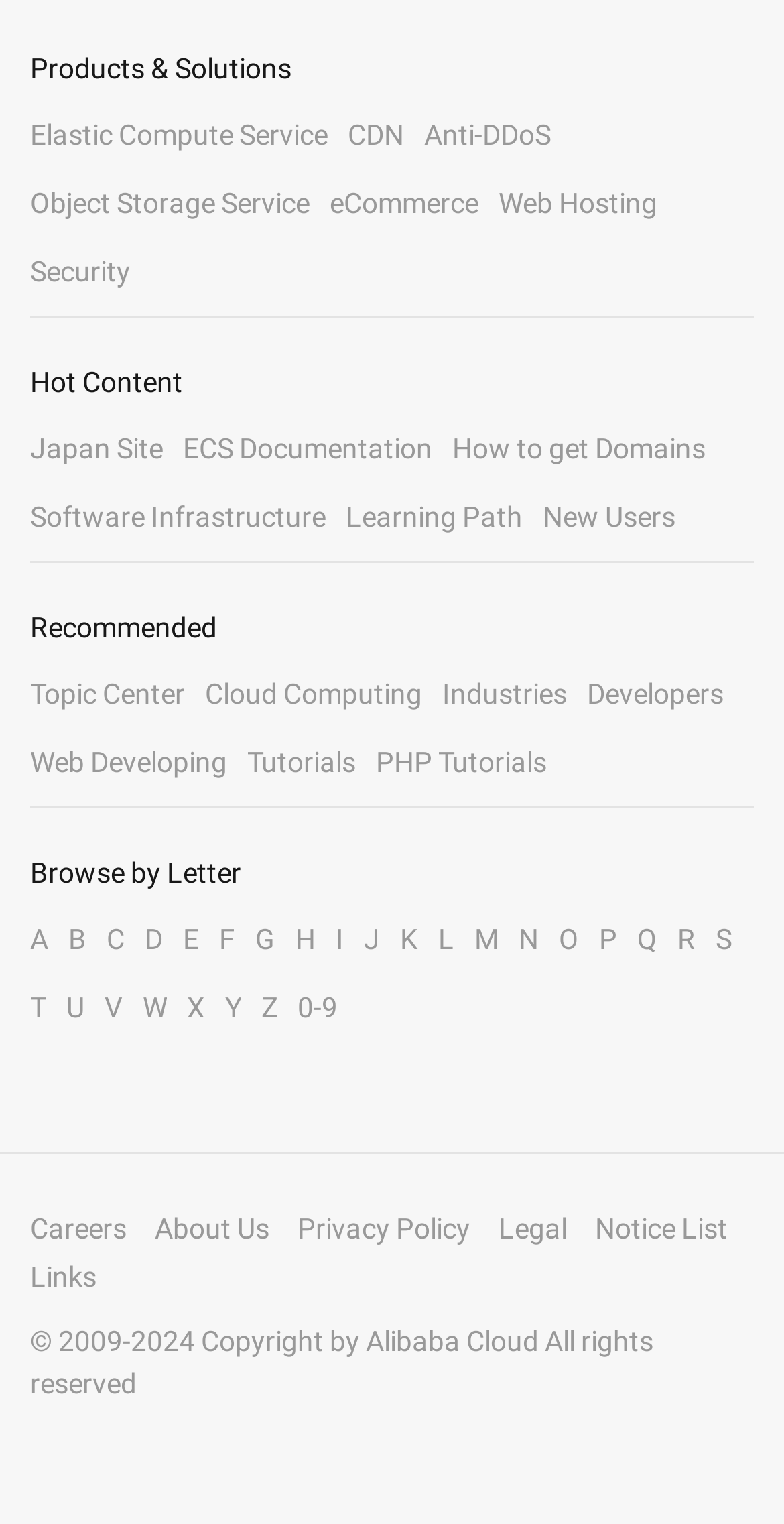Specify the bounding box coordinates of the region I need to click to perform the following instruction: "Subscribe to the newsletter". The coordinates must be four float numbers in the range of 0 to 1, i.e., [left, top, right, bottom].

None